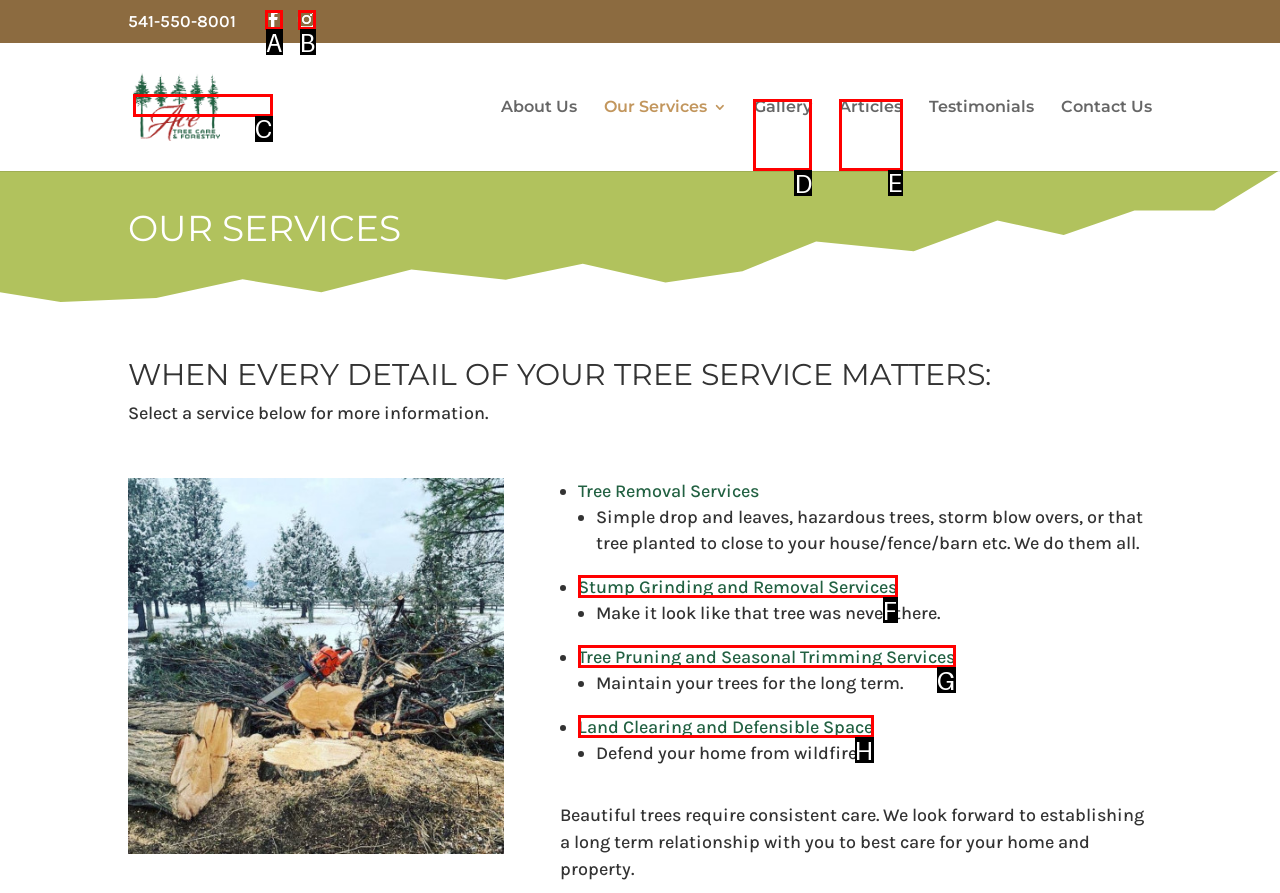Identify the correct option to click in order to complete this task: View the Gallery
Answer with the letter of the chosen option directly.

D